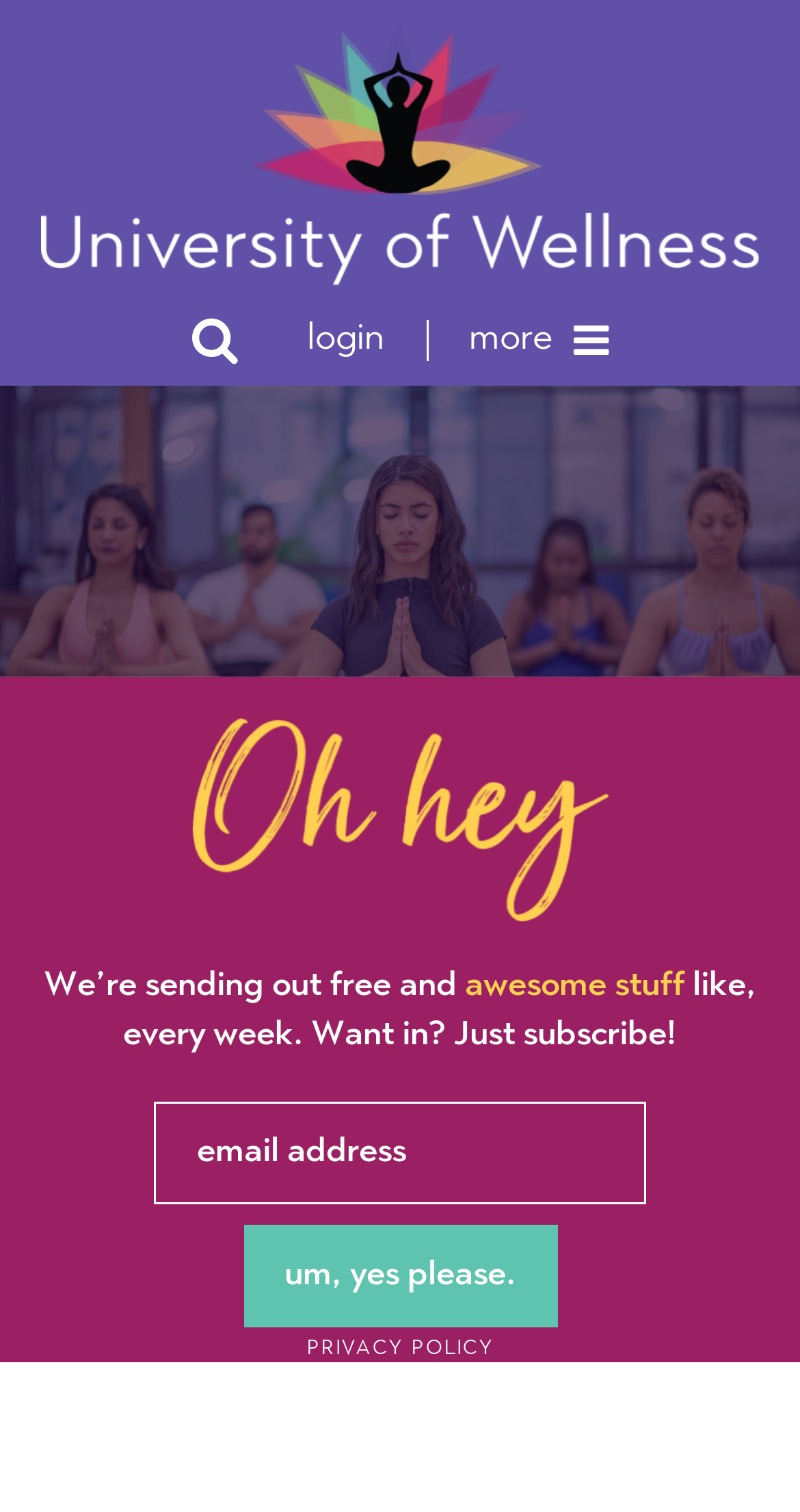Answer the question below with a single word or a brief phrase: 
What is the text on the button?

um, yes please.